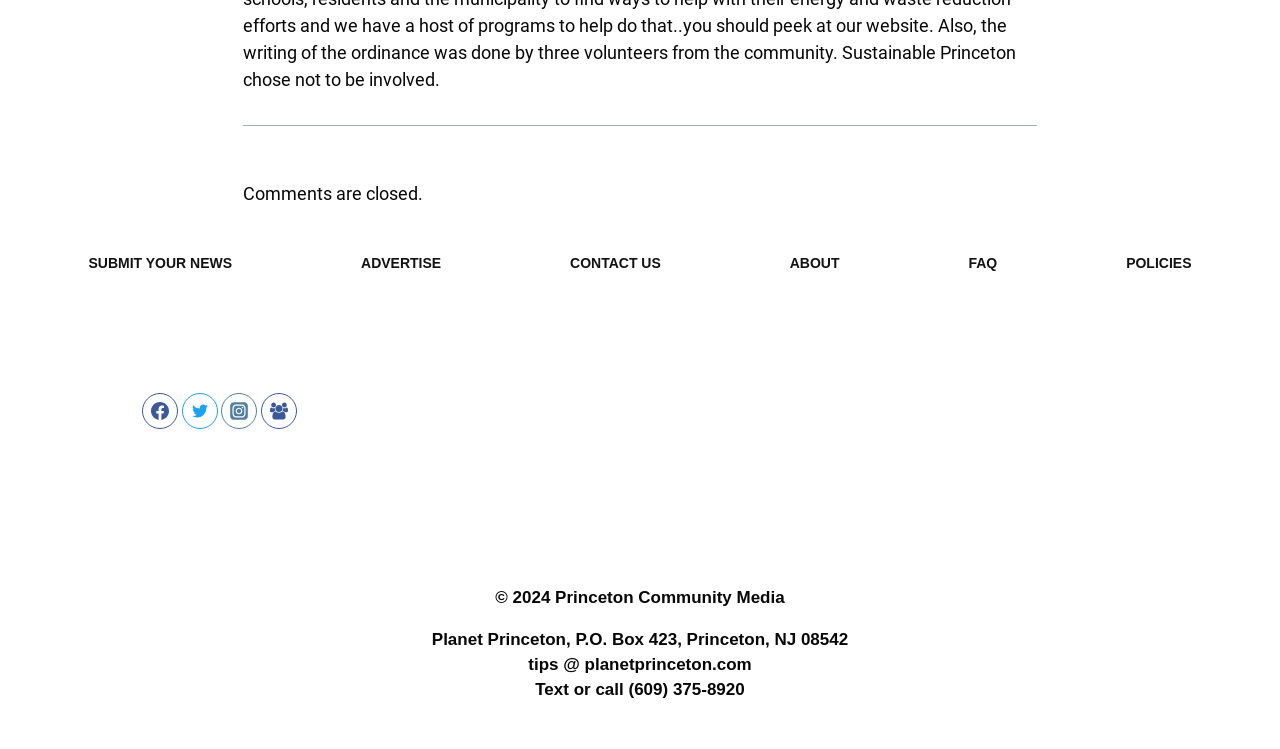What is the copyright year?
Please provide an in-depth and detailed response to the question.

I found the copyright information at the bottom of the page, which says '© 2024 Princeton Community Media'. The year is 2024.